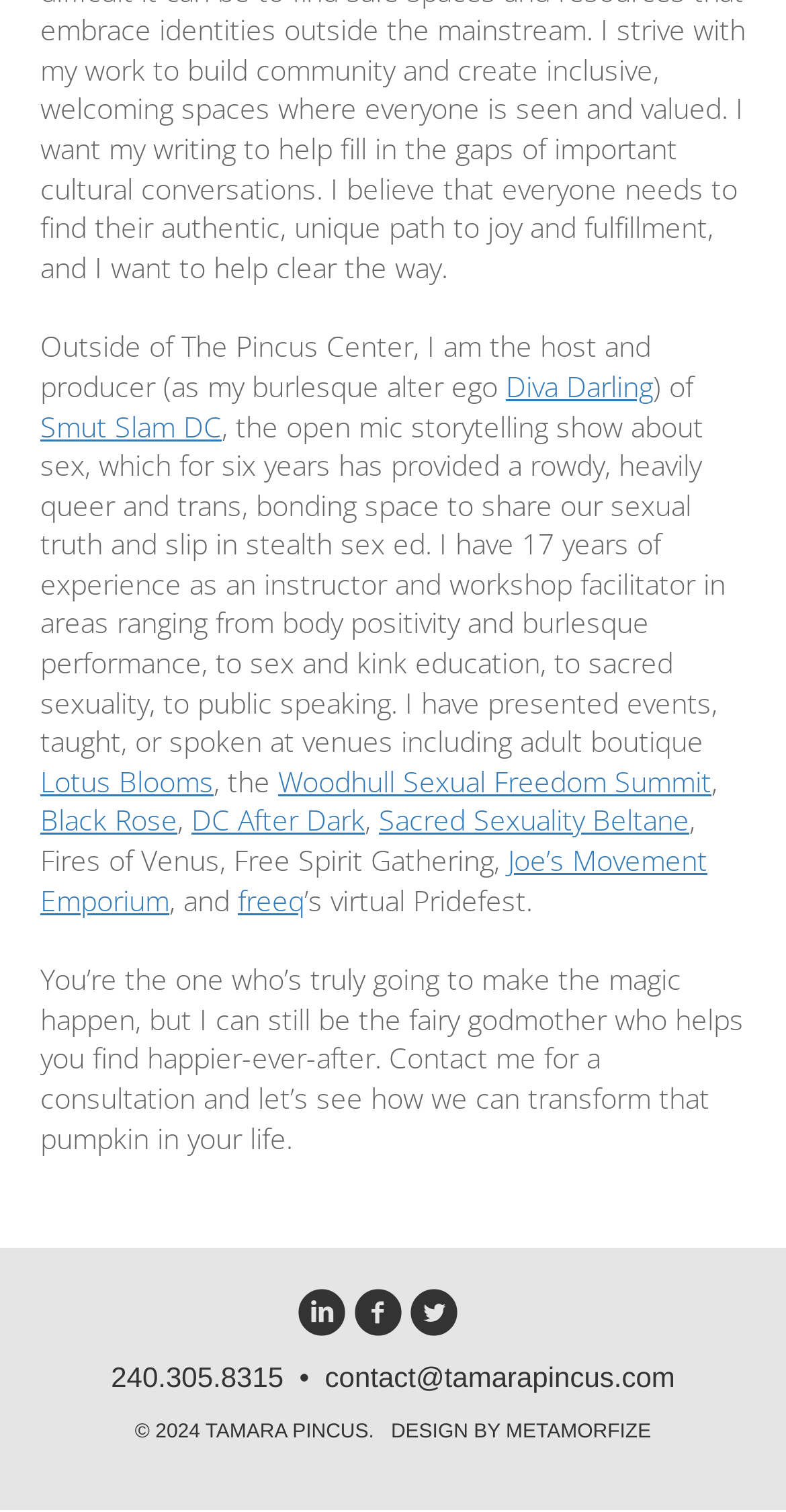Extract the bounding box coordinates for the UI element described as: "Black Rose".

[0.051, 0.53, 0.226, 0.555]